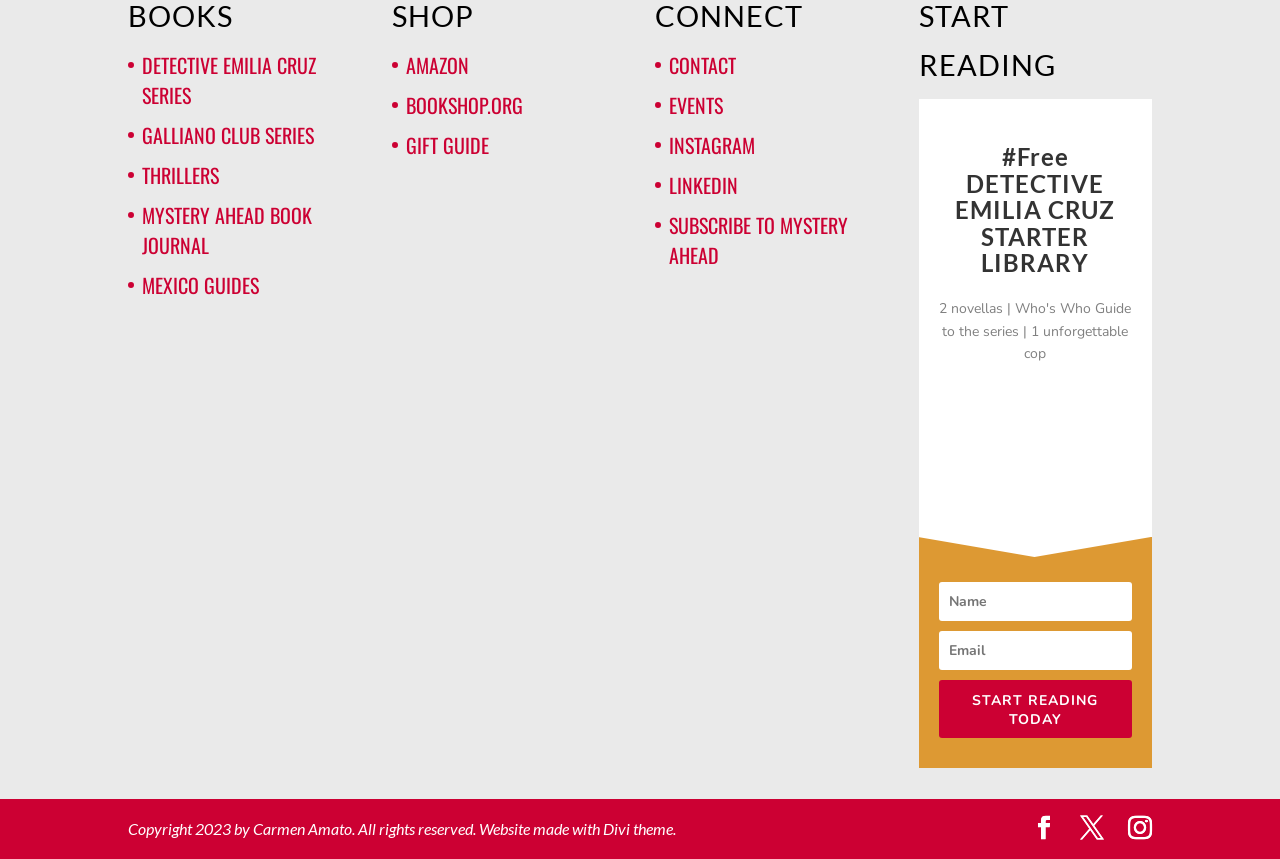Predict the bounding box coordinates for the UI element described as: "Go to translator". The coordinates should be four float numbers between 0 and 1, presented as [left, top, right, bottom].

None